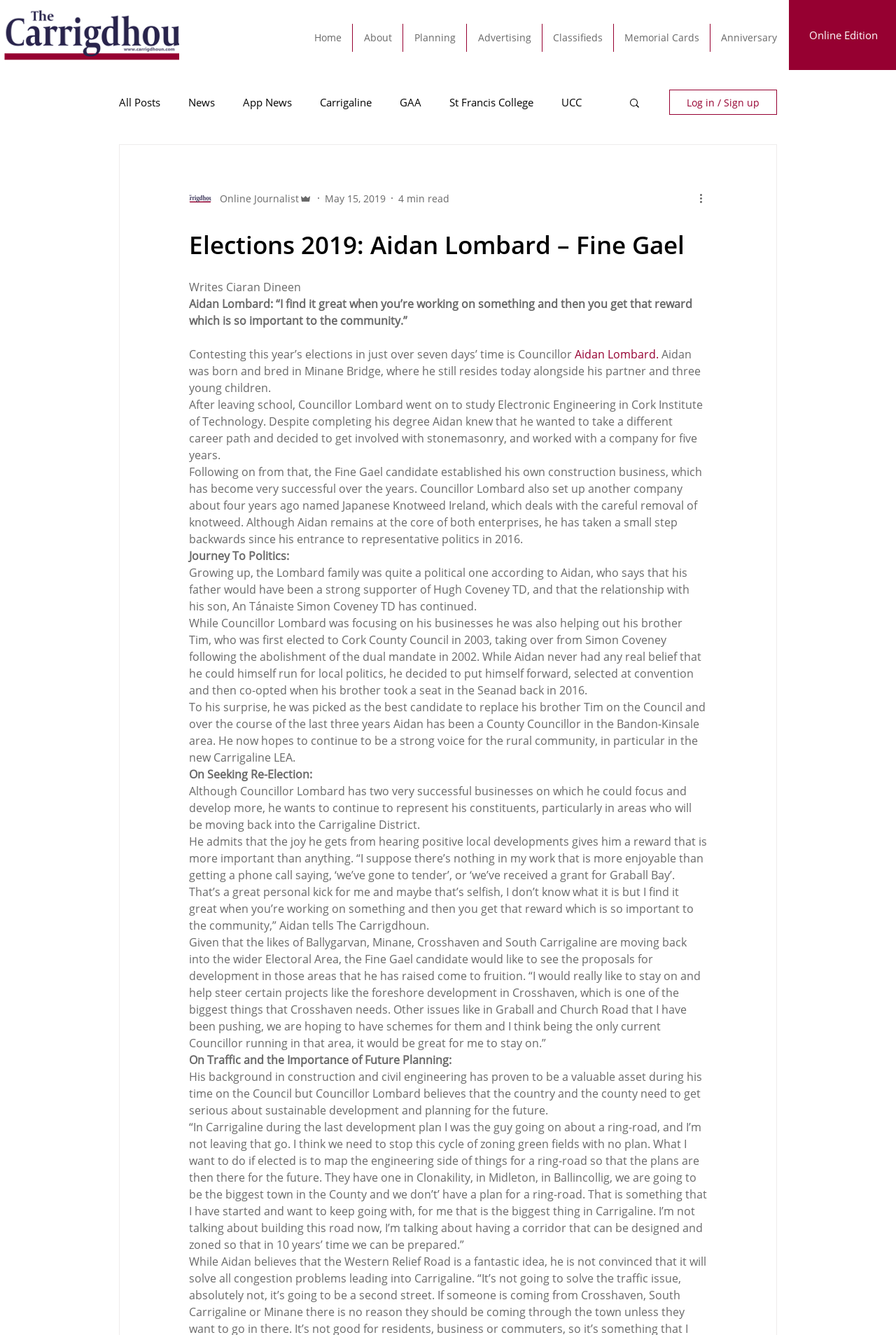What is the issue Aidan Lombard wants to address in Crosshaven?
Using the image provided, answer with just one word or phrase.

Foreshore development